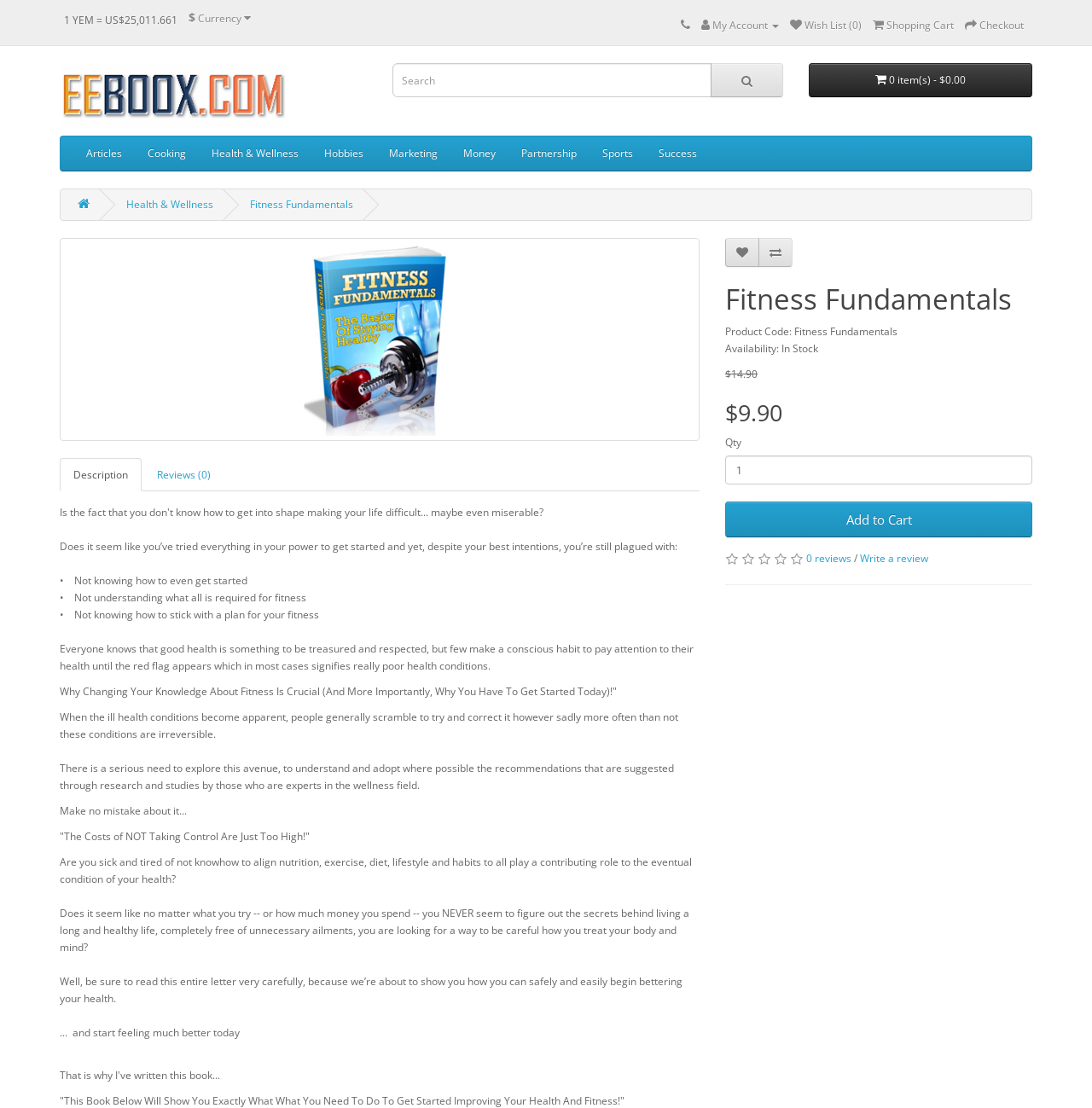Identify the bounding box coordinates of the clickable region necessary to fulfill the following instruction: "Search for something". The bounding box coordinates should be four float numbers between 0 and 1, i.e., [left, top, right, bottom].

[0.359, 0.057, 0.651, 0.088]